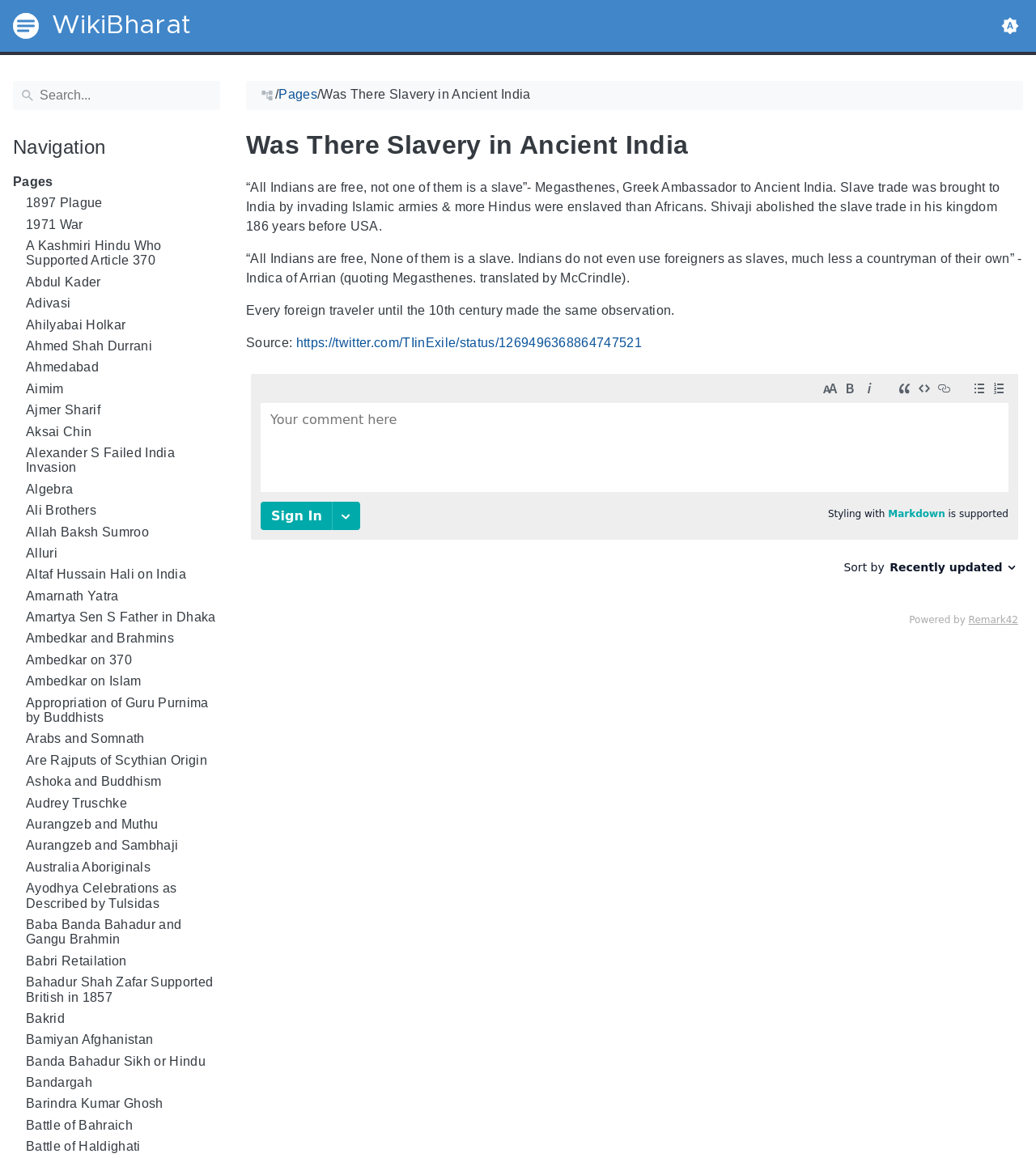What is the topic of the article?
Please provide a single word or phrase as your answer based on the screenshot.

Slavery in Ancient India